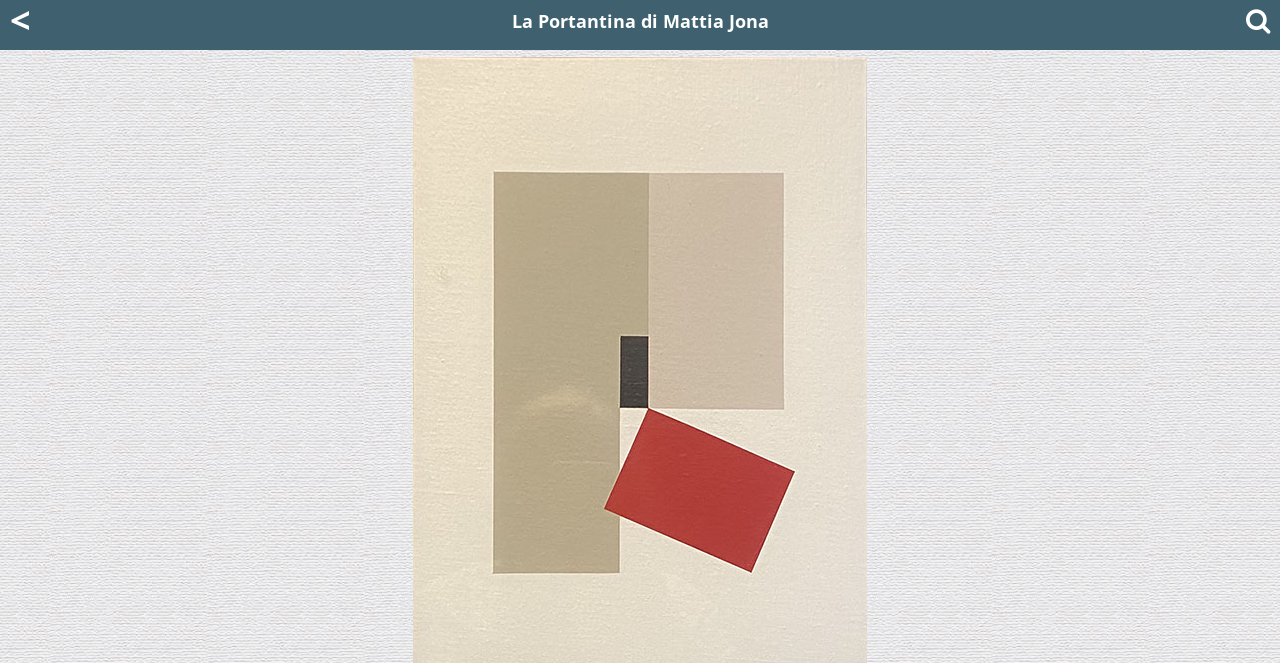Identify the coordinates of the bounding box for the element described below: "Instagram". Return the coordinates as four float numbers between 0 and 1: [left, top, right, bottom].

None